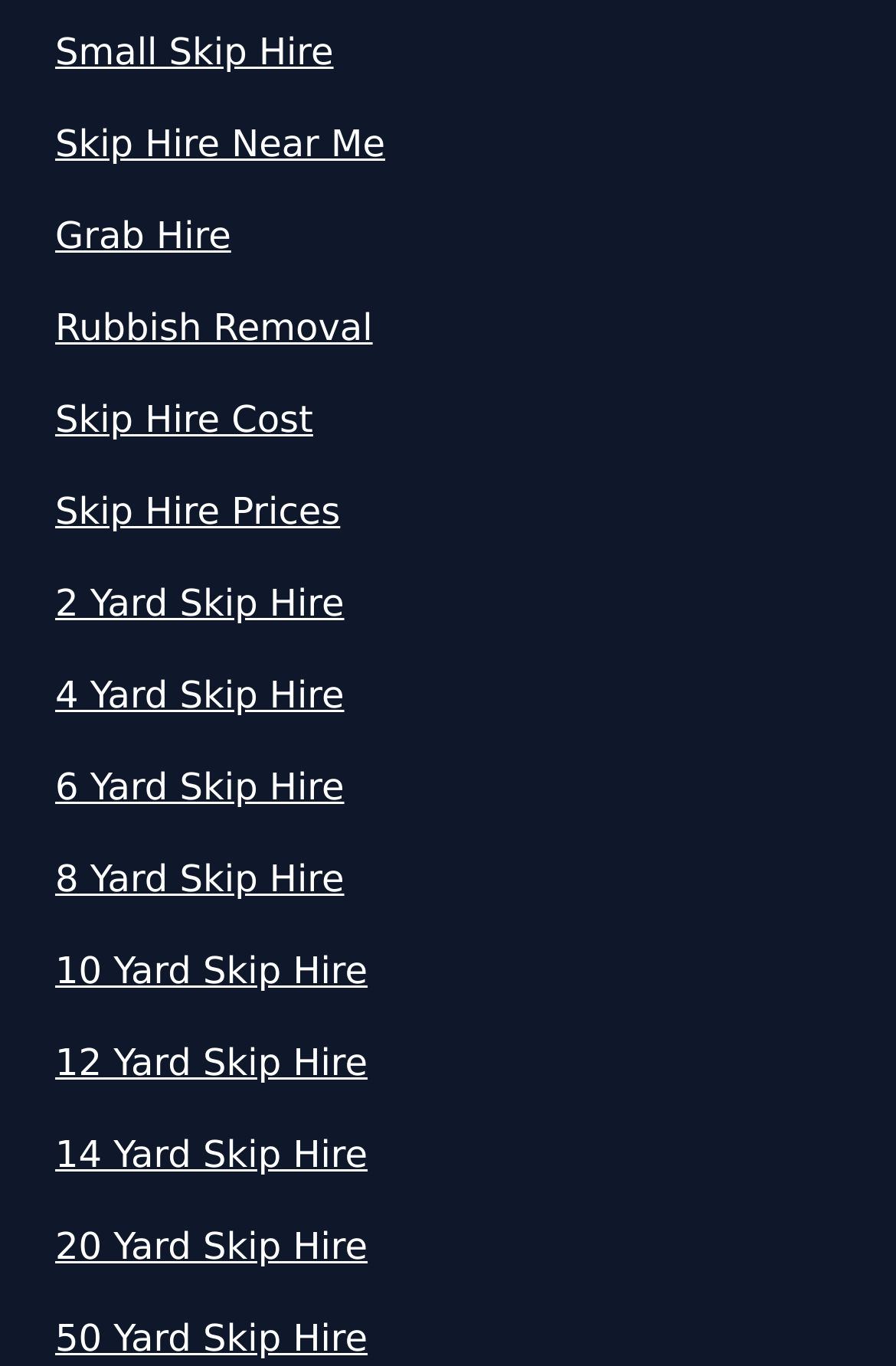Identify the bounding box coordinates for the element you need to click to achieve the following task: "View Skip Hire Near Me". The coordinates must be four float values ranging from 0 to 1, formatted as [left, top, right, bottom].

[0.062, 0.086, 0.938, 0.126]